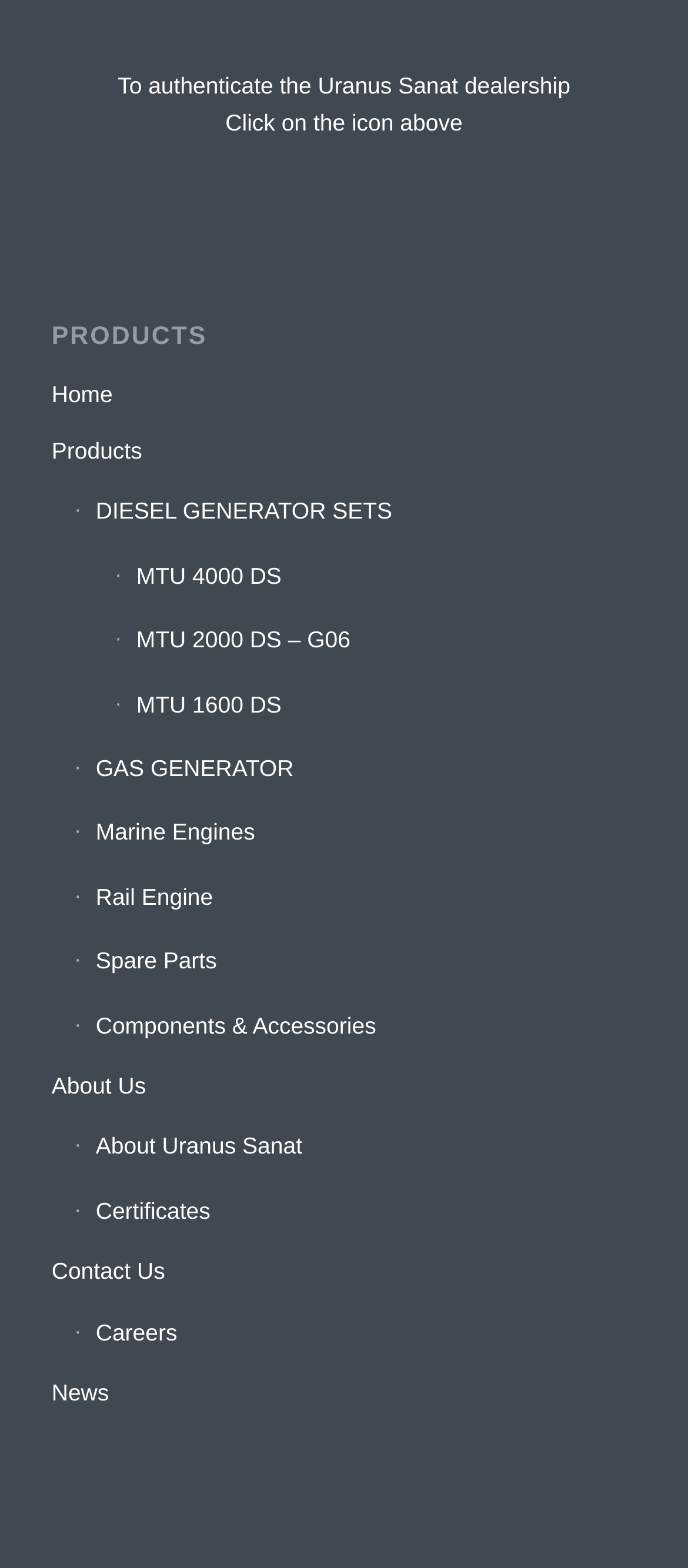What is the name of the company?
Refer to the screenshot and answer in one word or phrase.

Uranus Sanat